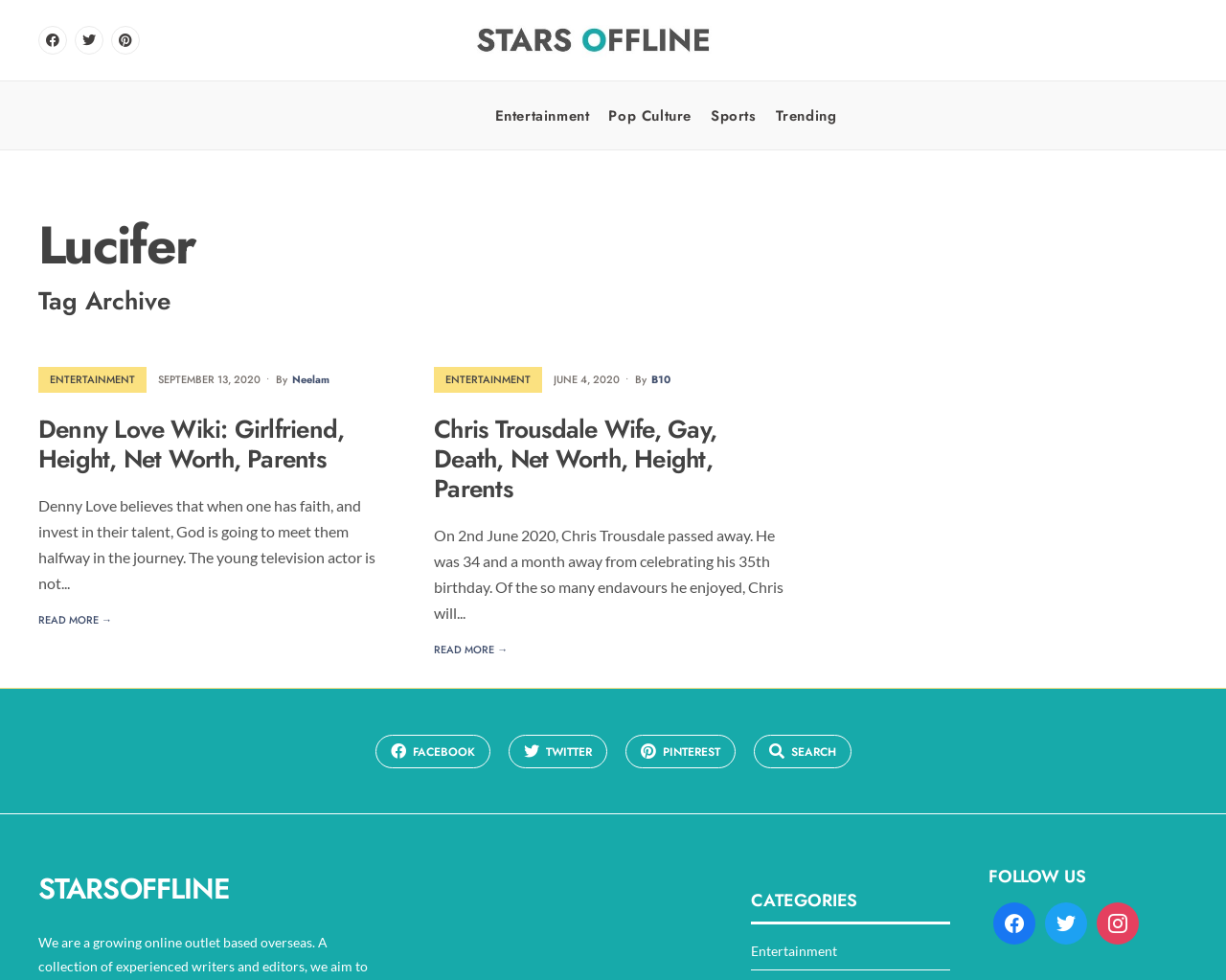Who wrote the article 'Denny Love Wiki: Girlfriend, Height, Net Worth, Parents'?
Analyze the screenshot and provide a detailed answer to the question.

The author of the article can be found by looking at the article's metadata, which includes the date 'SEPTEMBER 13, 2020' and the author's name 'Neelam'.